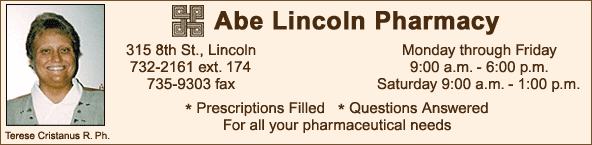What are the operational hours of Abe Lincoln Pharmacy on Saturday?
Answer the question with a single word or phrase, referring to the image.

9:00 a.m. to 1:00 p.m.